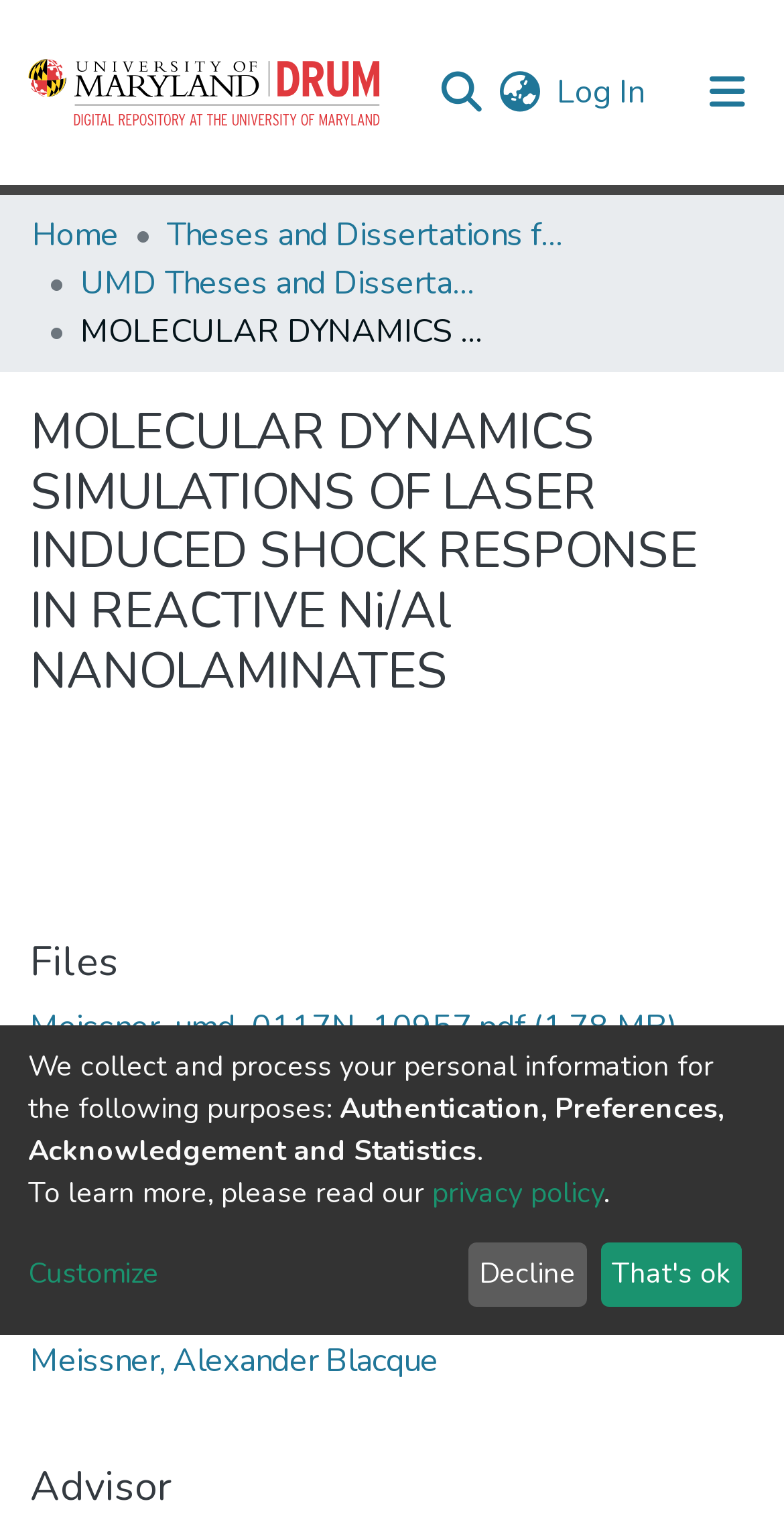Please locate the bounding box coordinates of the element that should be clicked to achieve the given instruction: "Download the thesis file".

[0.038, 0.654, 0.864, 0.683]